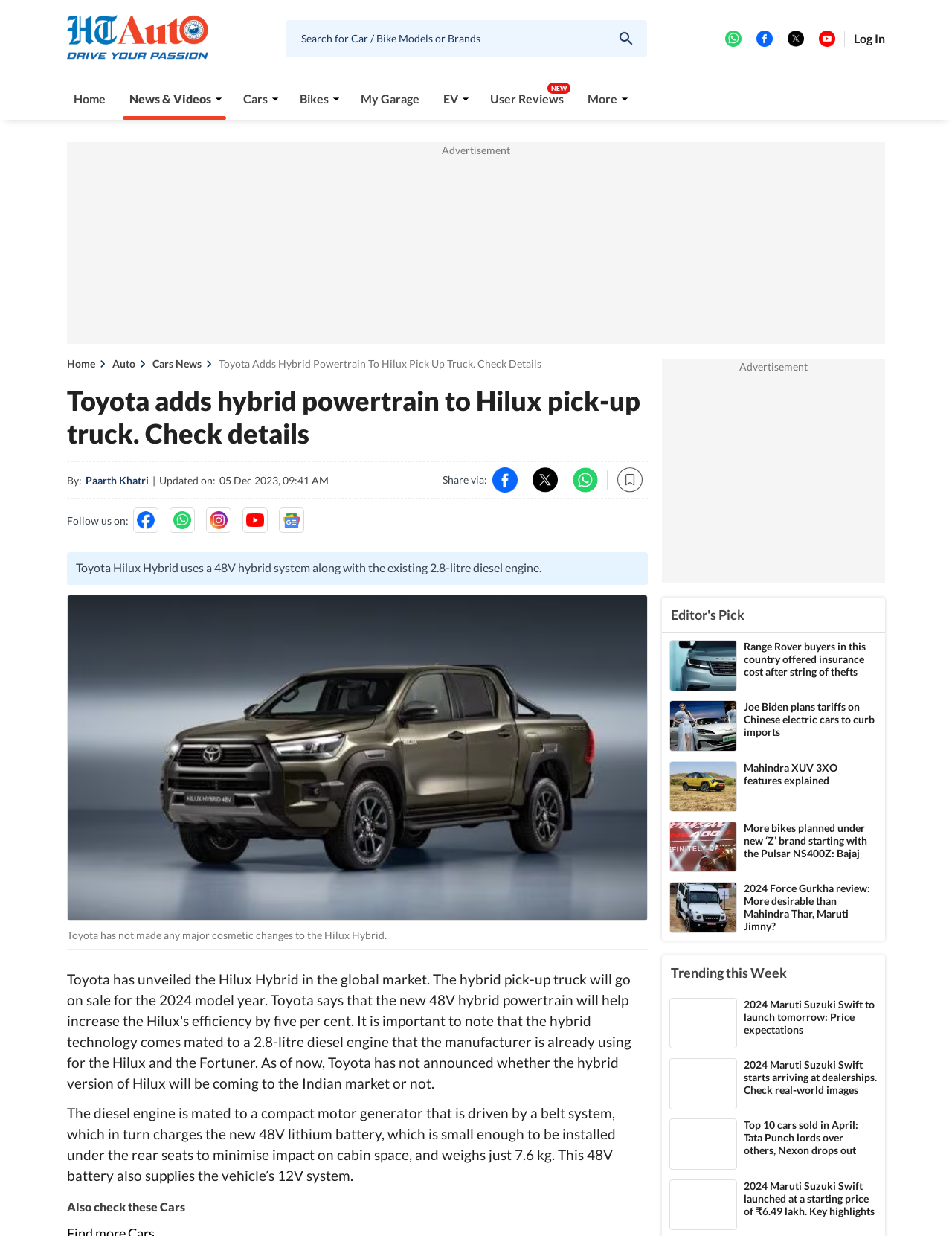Please identify the webpage's heading and generate its text content.

Toyota adds hybrid powertrain to Hilux pick-up truck. Check details